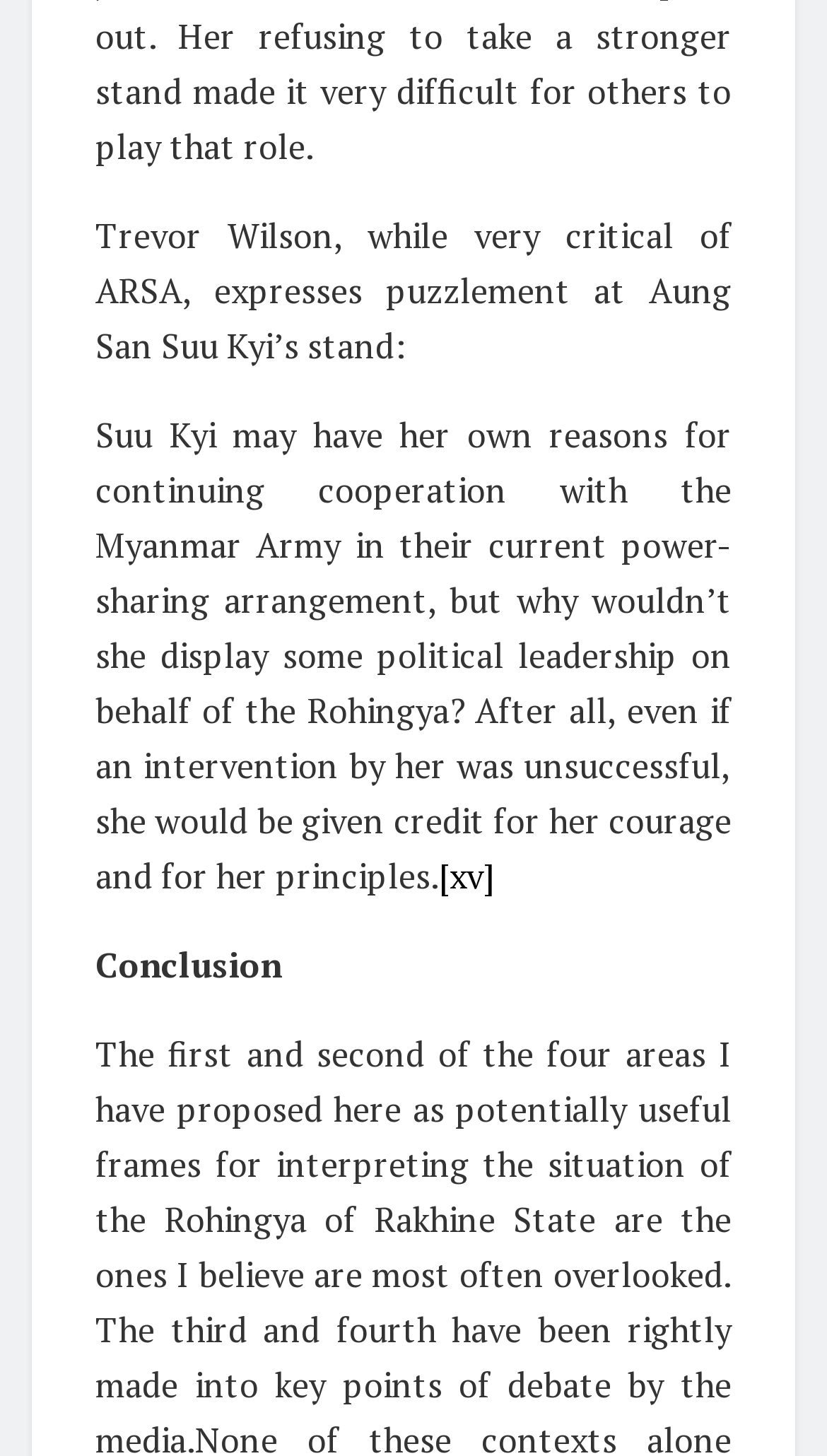Show the bounding box coordinates for the HTML element as described: "Armed Faction".

[0.115, 0.158, 0.372, 0.19]